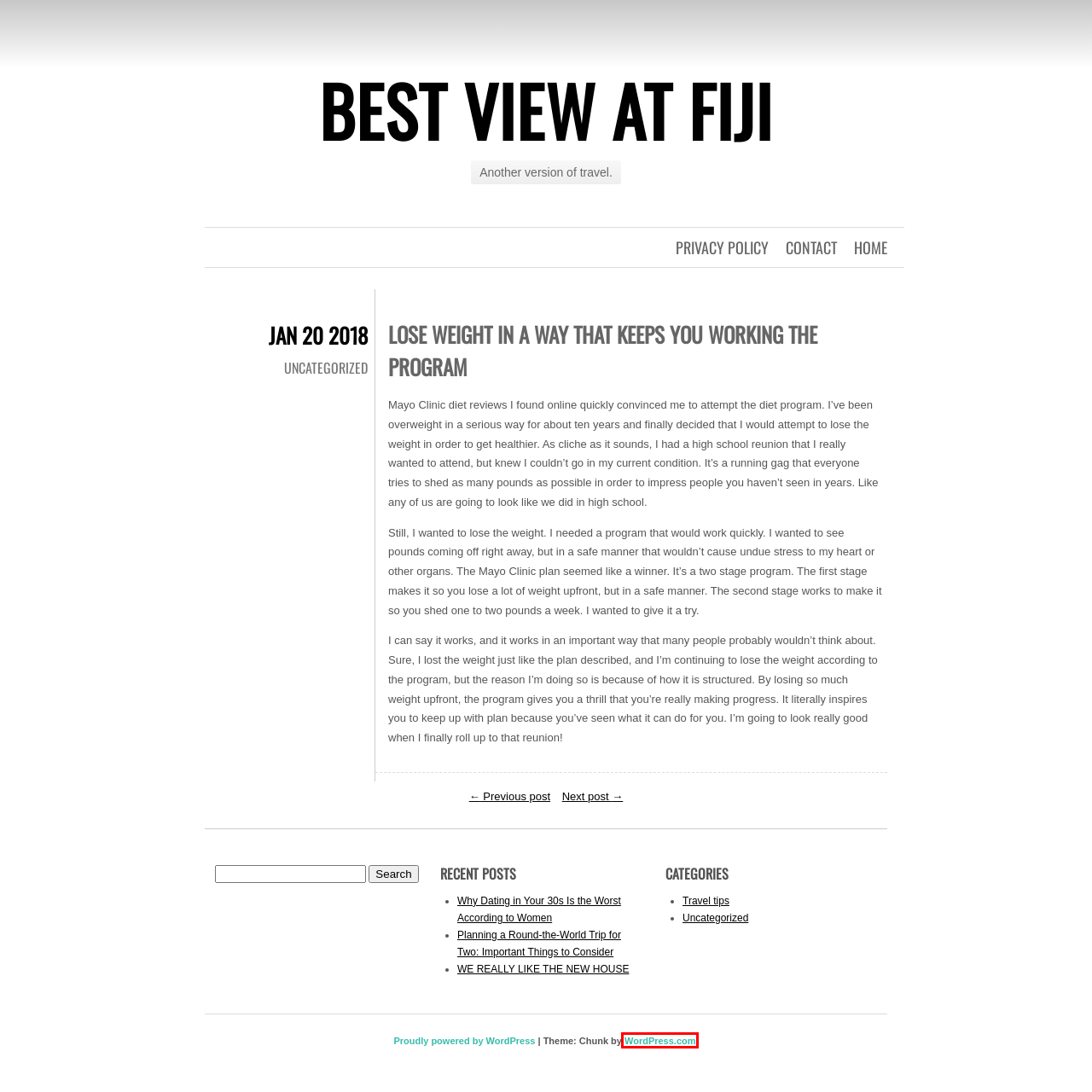Review the webpage screenshot and focus on the UI element within the red bounding box. Select the best-matching webpage description for the new webpage that follows after clicking the highlighted element. Here are the candidates:
A. Best View At Fiji | Another version of travel.
B. Privacy Policy | Best View At Fiji
C. WordPress Themes — WordPress.com
D. Uncategorized | Best View At Fiji
E. Contact | Best View At Fiji
F. Travel tips | Best View At Fiji
G. WE REALLY LIKE THE NEW HOUSE | Best View At Fiji
H. How Our Private Community Agreed to Get Our Road Repaved | Best View At Fiji

C